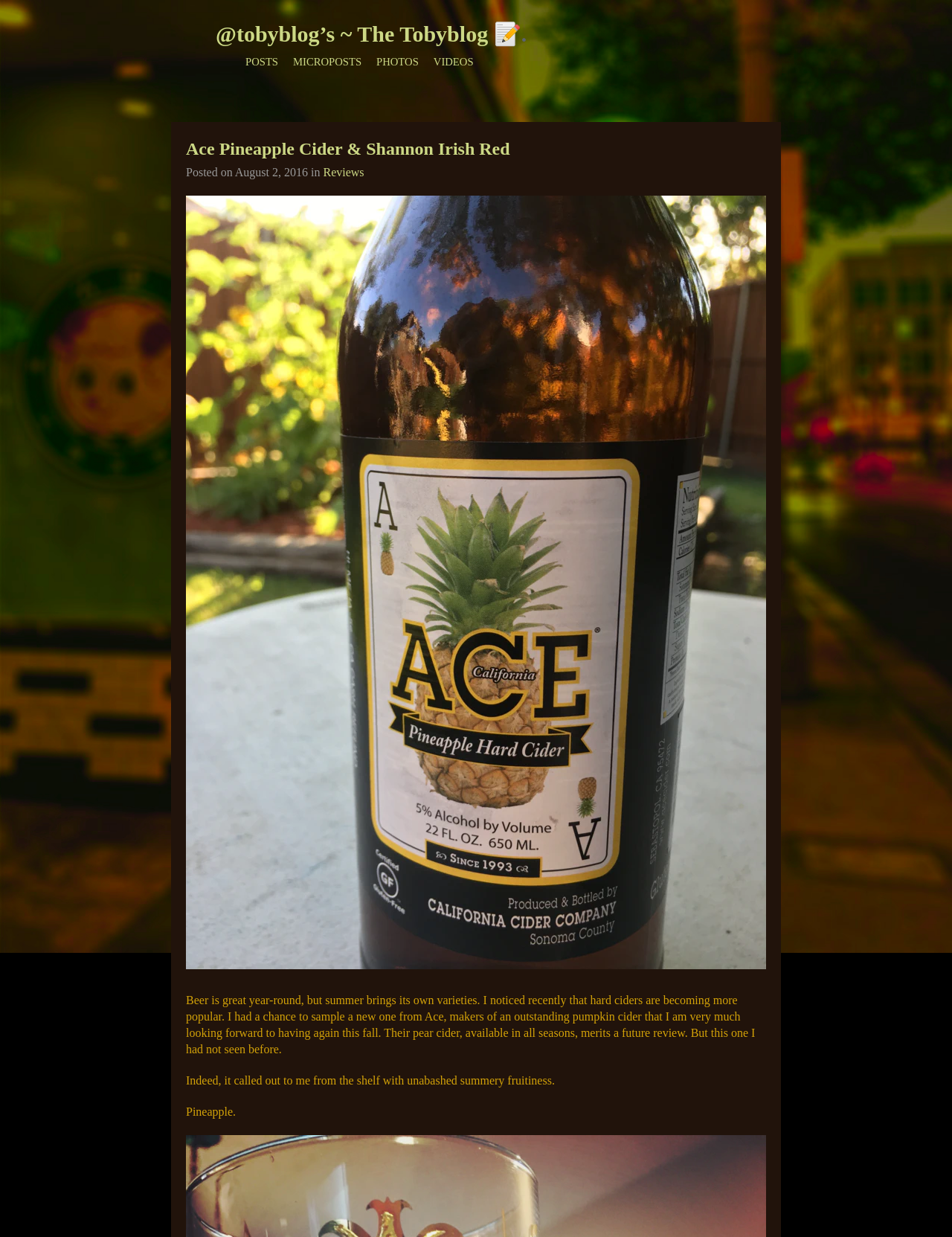Locate the bounding box coordinates of the element that should be clicked to execute the following instruction: "check photos".

[0.395, 0.045, 0.44, 0.055]